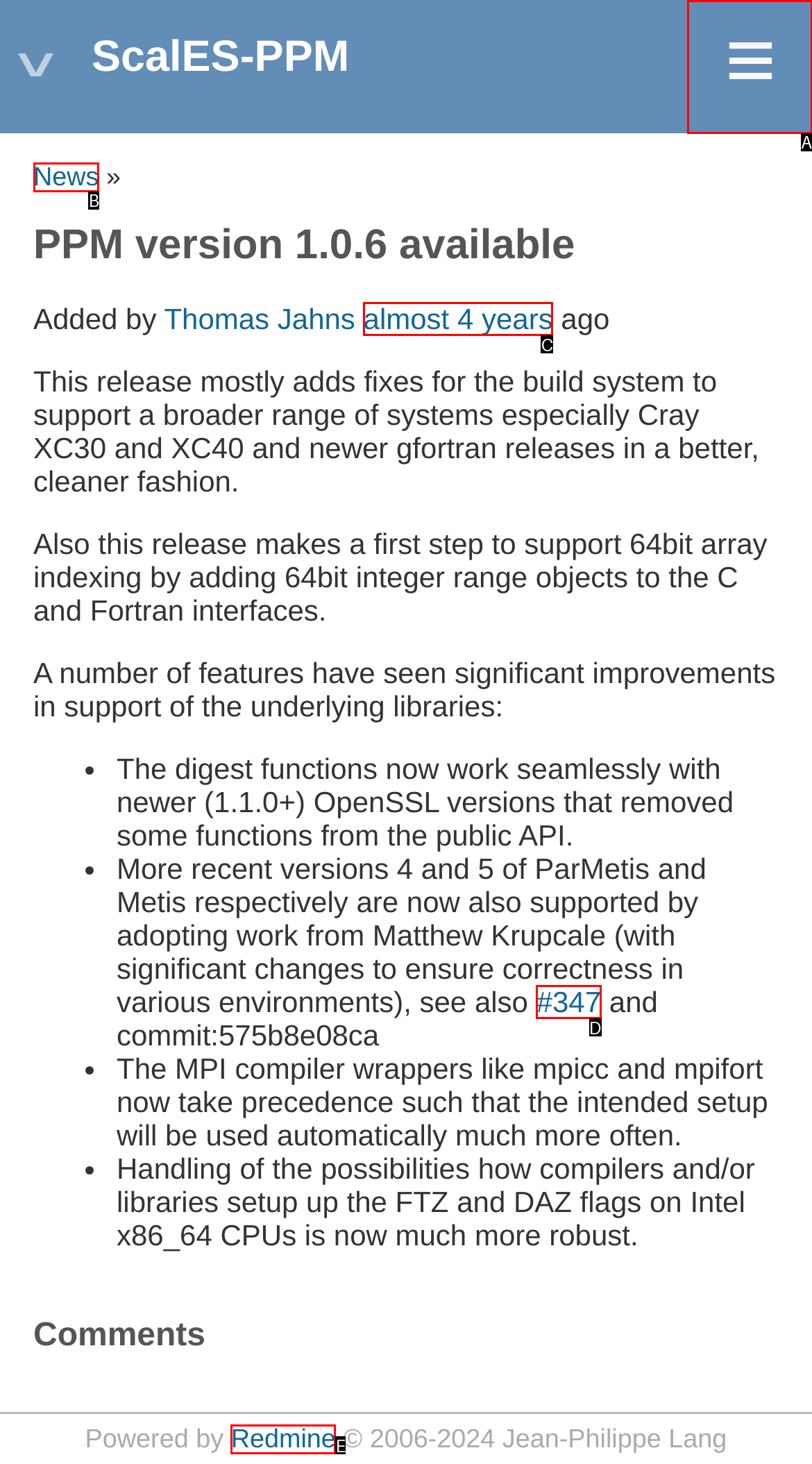Choose the HTML element that best fits the description: alt="Prove star". Answer with the option's letter directly.

None